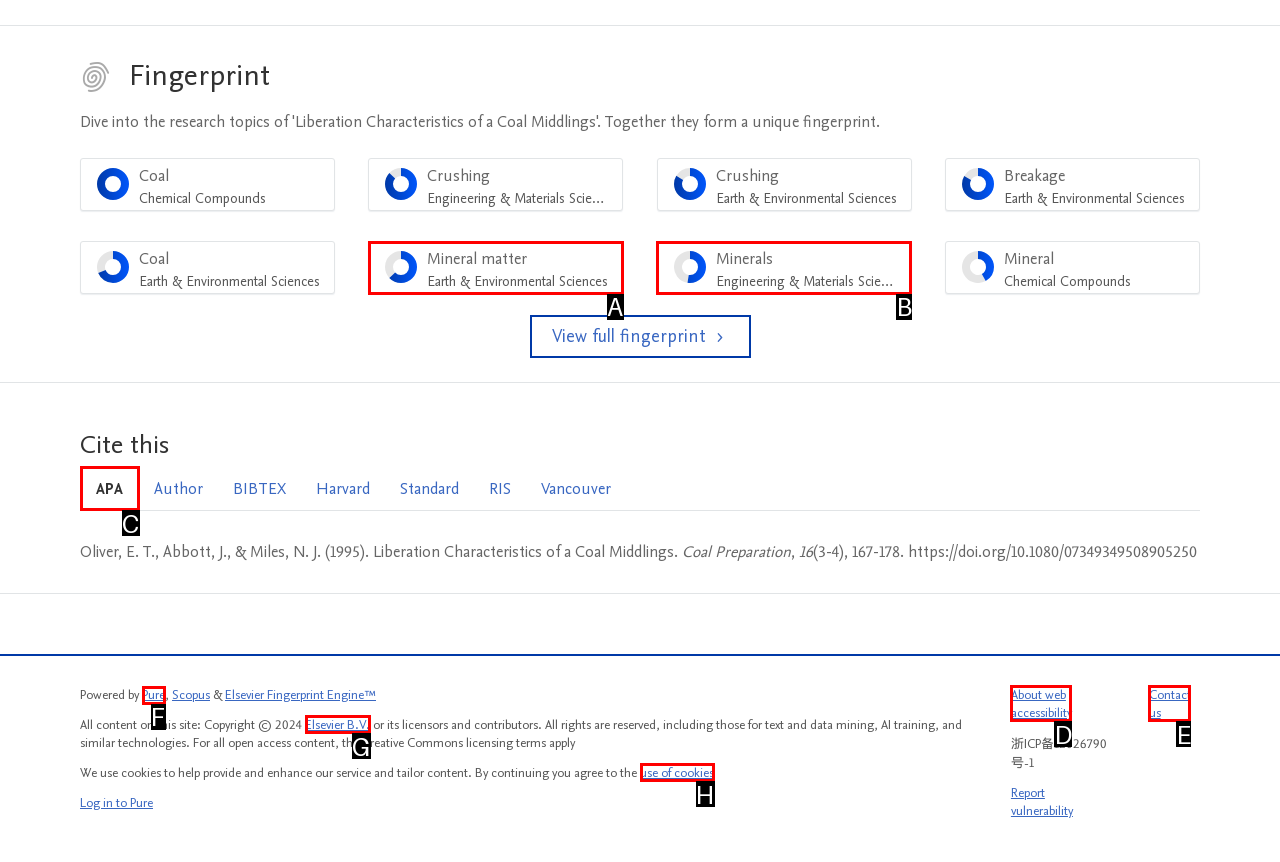Select the appropriate letter to fulfill the given instruction: Visit Pure website
Provide the letter of the correct option directly.

F